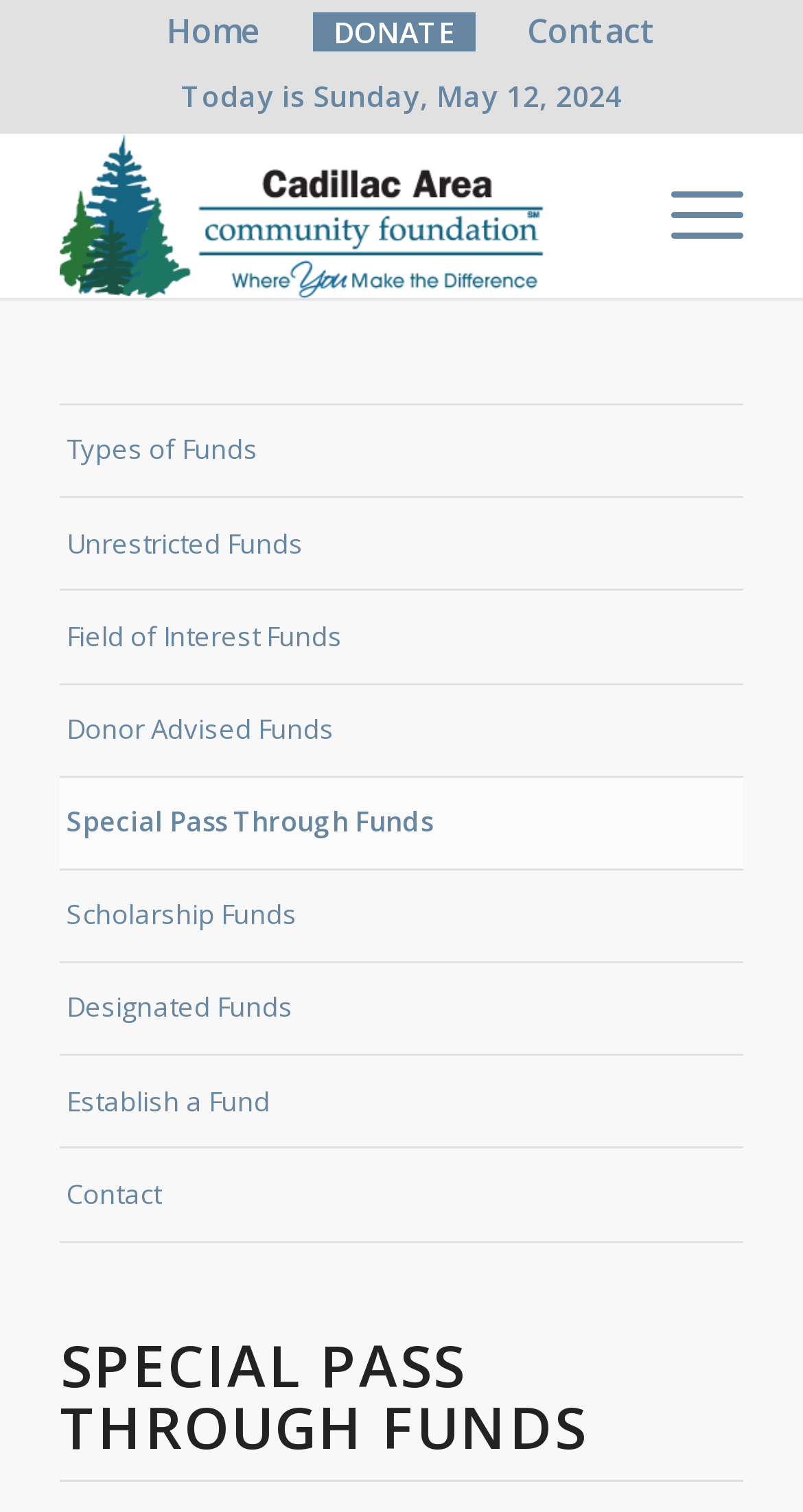What is the date displayed on the webpage?
Based on the image, answer the question with as much detail as possible.

I found the date displayed on the webpage, which is 'Today is Sunday, May 12, 2024'.